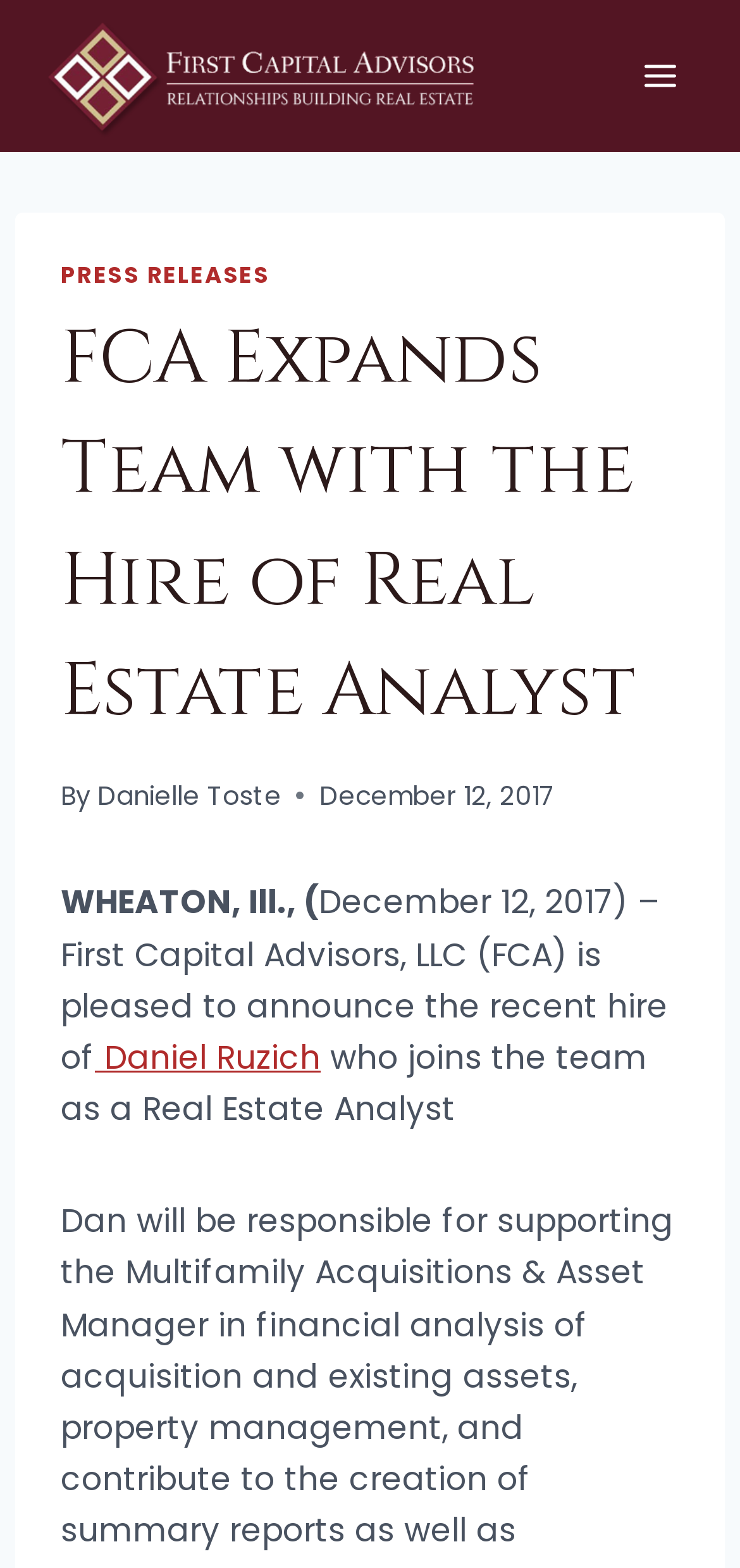Produce an extensive caption that describes everything on the webpage.

The webpage is about First Capital Advisors (FCA) expanding their team with the hire of a Real Estate Analyst. At the top left of the page, there is a link and an image, both labeled "First Capital Advisors". On the top right, there is a button to open a menu. 

Below the top section, there is a header area that contains several elements. A link to "PRESS RELEASES" is located on the left, followed by a heading that announces the expansion of FCA's team with the hire of a Real Estate Analyst. To the right of the heading, there is a text "By" and a link to the author, "Danielle Toste". Next to the author's link, there is a time element showing the date "December 12, 2017". 

Below the header area, there is a paragraph of text that starts with "WHEATON, Ill., (" and continues to announce the hire of Daniel Ruzich as a Real Estate Analyst. The text is divided into three parts, with the name "Daniel Ruzich" being a link.